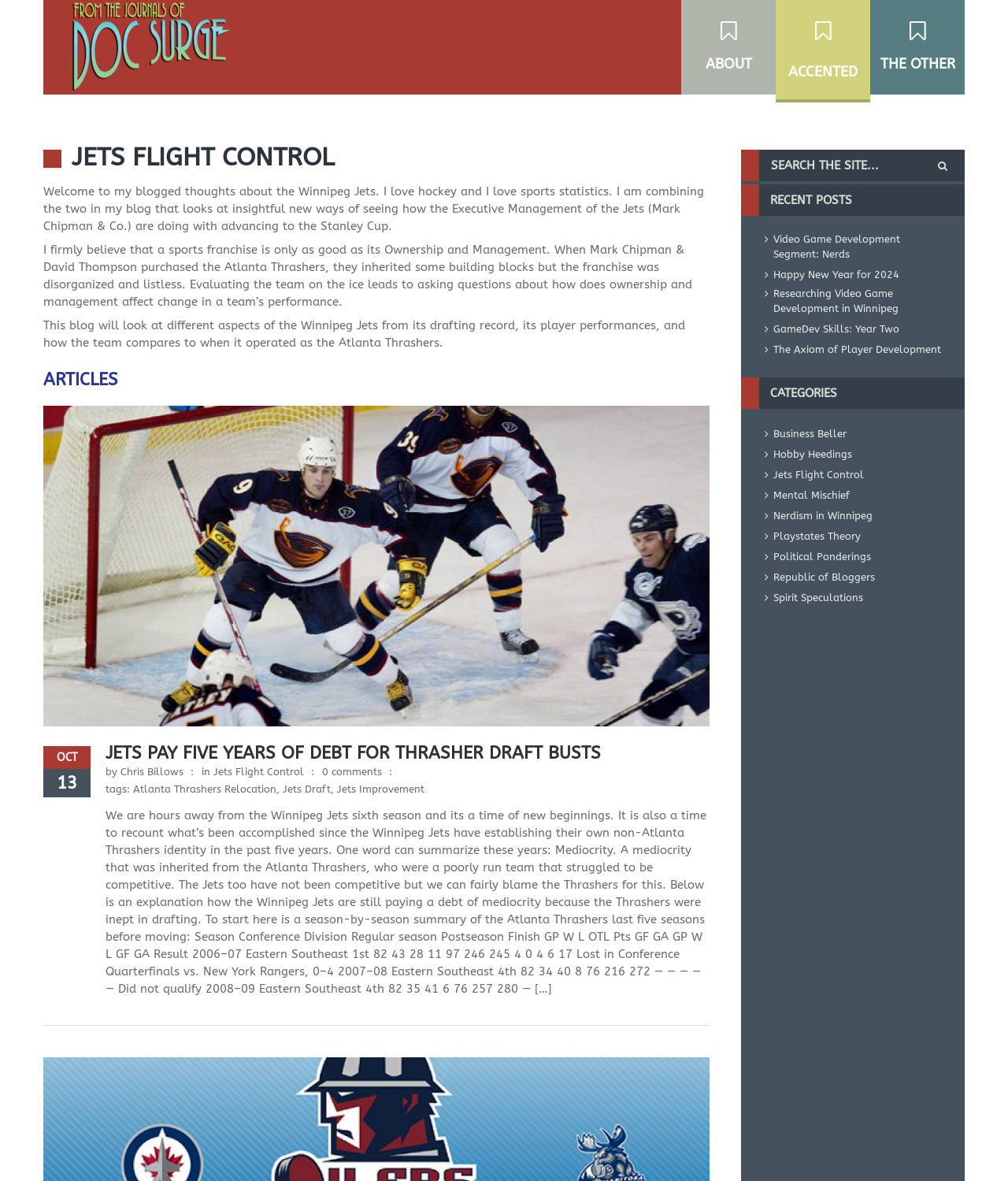What is the blog about?
Answer the question with as much detail as you can, using the image as a reference.

Based on the webpage content, the blog is about the Winnipeg Jets, a hockey team. The author discusses the team's performance, management, and statistics.